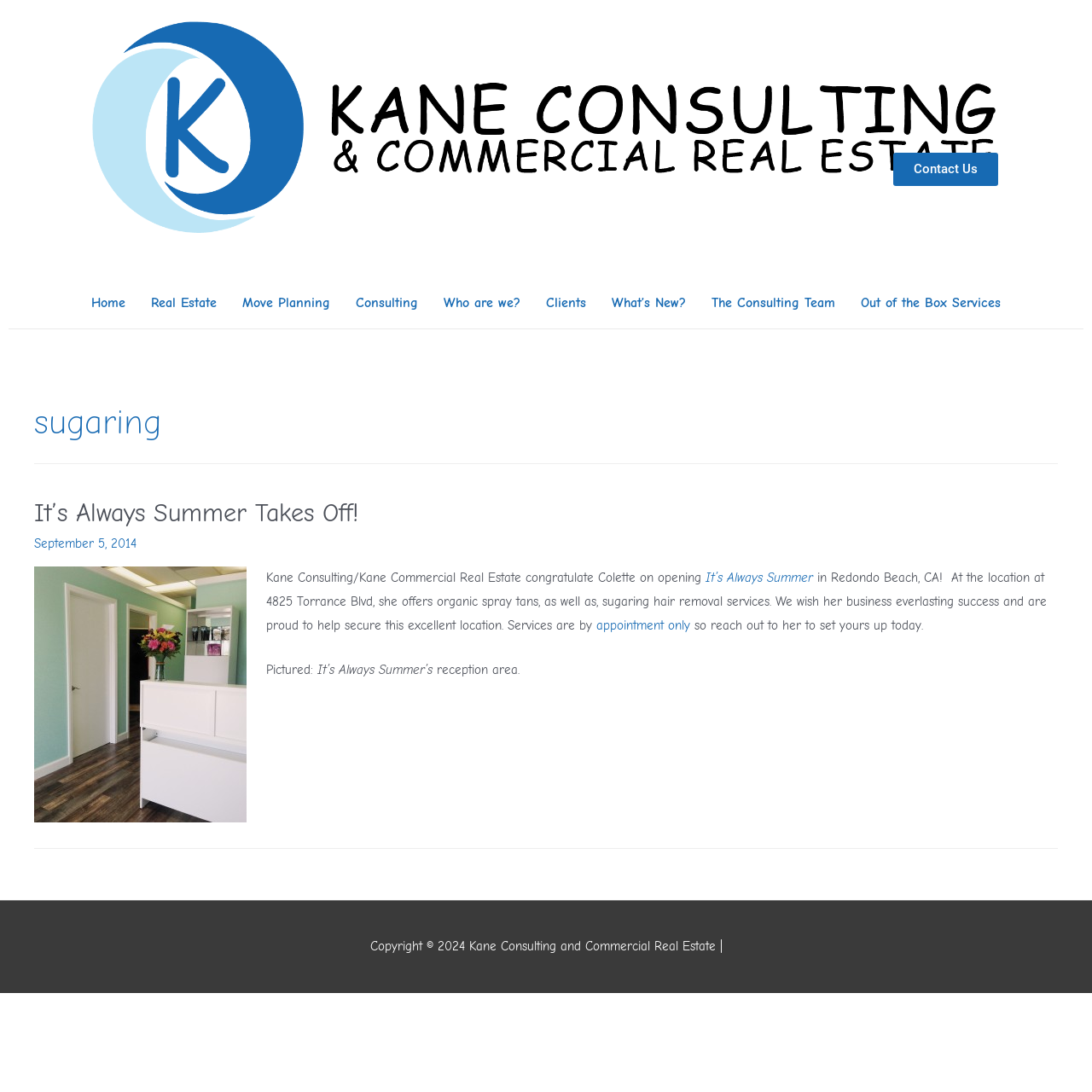Can you look at the image and give a comprehensive answer to the question:
What is the name of the company?

The company name can be found in the top-left corner of the webpage, where the logo is located. It is also mentioned in the copyright information at the bottom of the webpage.